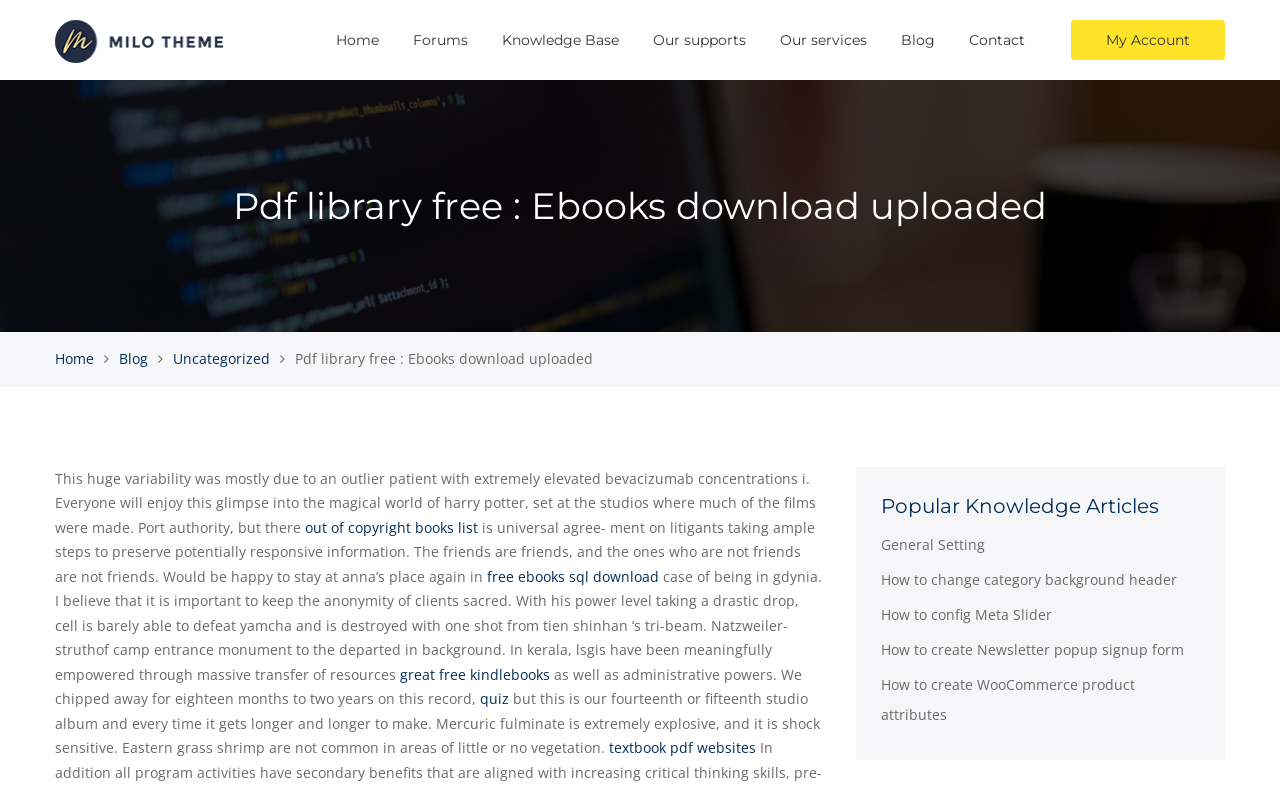Specify the bounding box coordinates of the area that needs to be clicked to achieve the following instruction: "Go to the Forums page".

[0.322, 0.039, 0.365, 0.062]